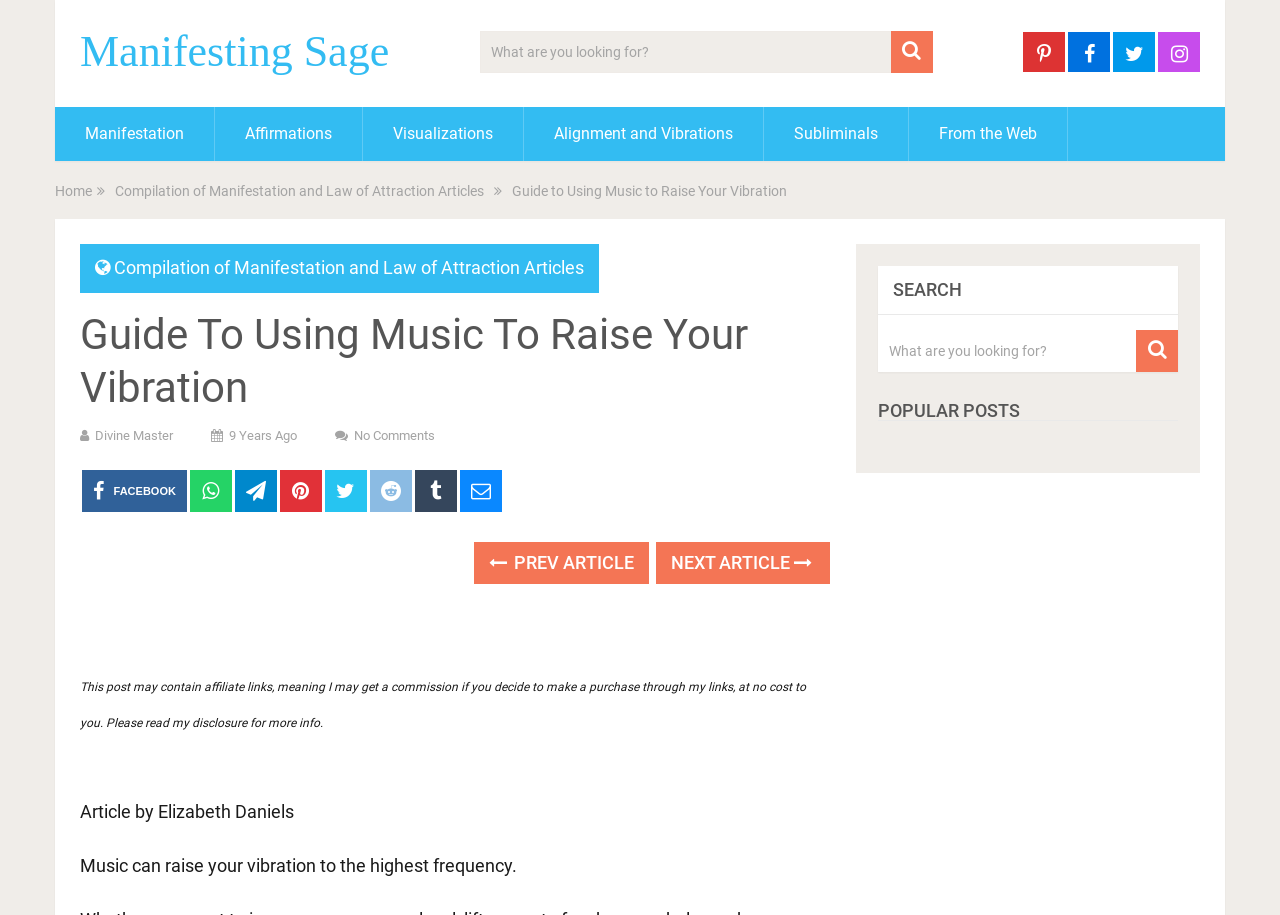Please locate the bounding box coordinates of the element's region that needs to be clicked to follow the instruction: "Go to Manifestation page". The bounding box coordinates should be provided as four float numbers between 0 and 1, i.e., [left, top, right, bottom].

[0.043, 0.117, 0.167, 0.176]